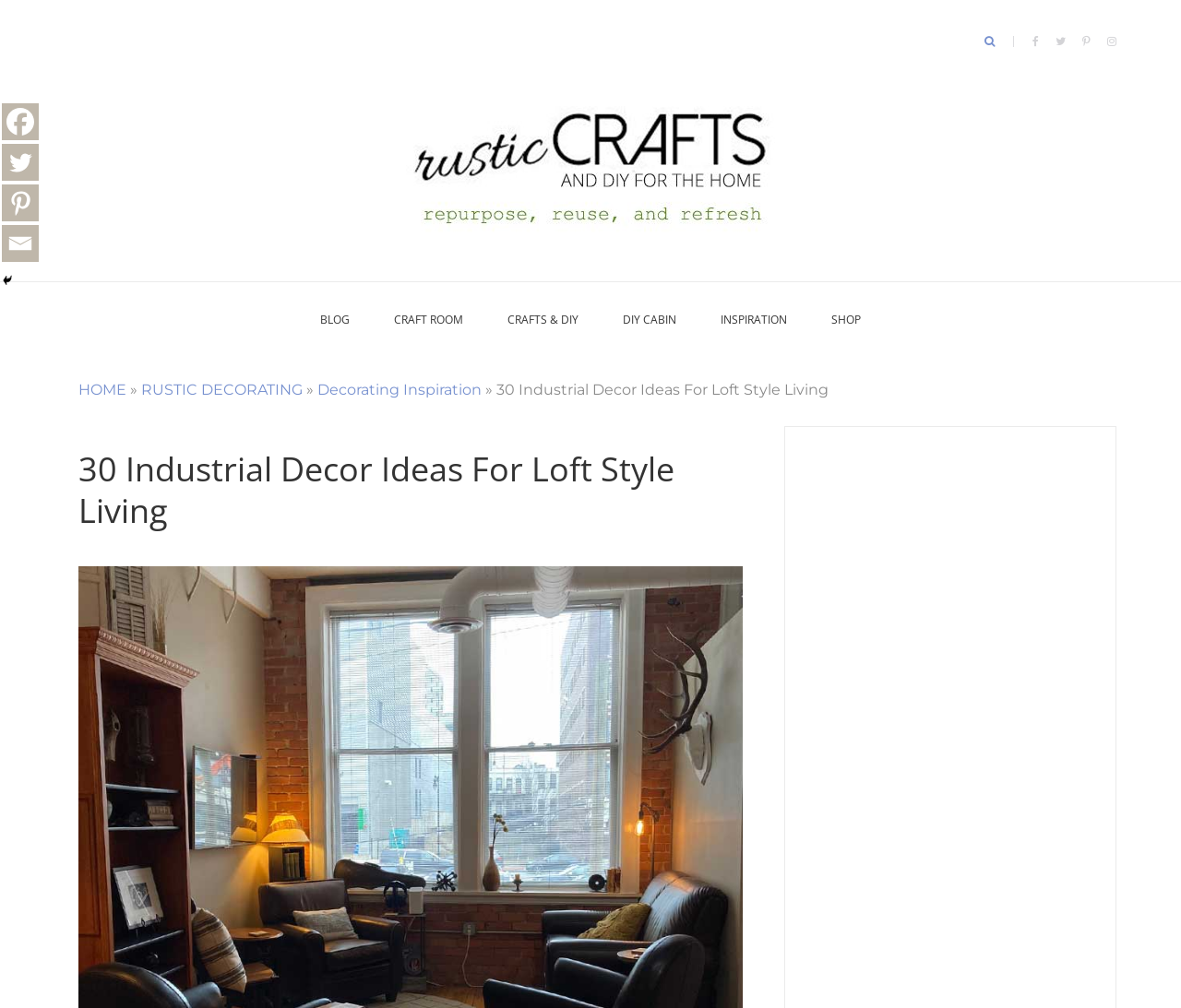Locate and generate the text content of the webpage's heading.

30 Industrial Decor Ideas For Loft Style Living